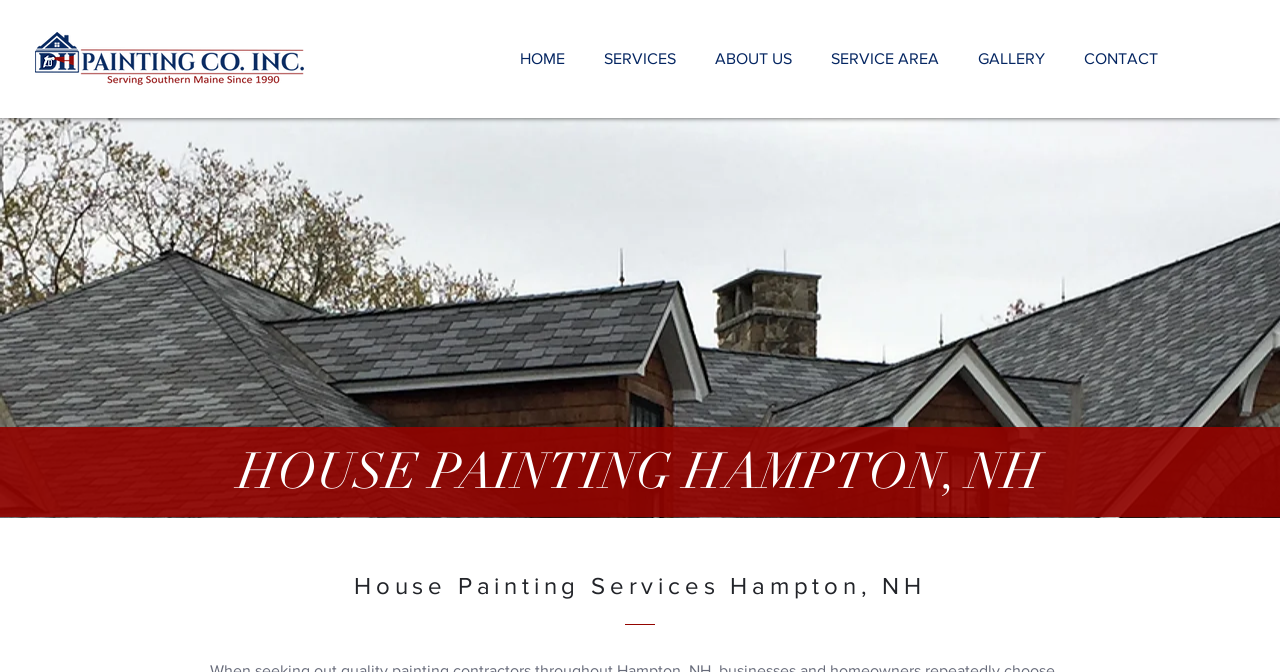Generate a detailed explanation of the webpage's features and information.

The webpage is about DH Painting Co. Inc., a painting contractor company based in Hampton, NH. At the top left corner, there is a logo image of the company. Below the logo, there is a navigation menu that spans across the top of the page, containing links to different sections of the website, including HOME, SERVICES, ABOUT US, SERVICE AREA, GALLERY, and CONTACT.

The main content of the page is divided into two sections. The first section has a heading "HOUSE PAINTING HAMPTON, NH" and is located at the top center of the page. The second section has a heading "House Painting Services Hampton, NH" and is located below the first section, taking up most of the page's content area.

There are no other images on the page besides the company logo. The overall structure of the page is simple and easy to navigate, with clear headings and concise text.